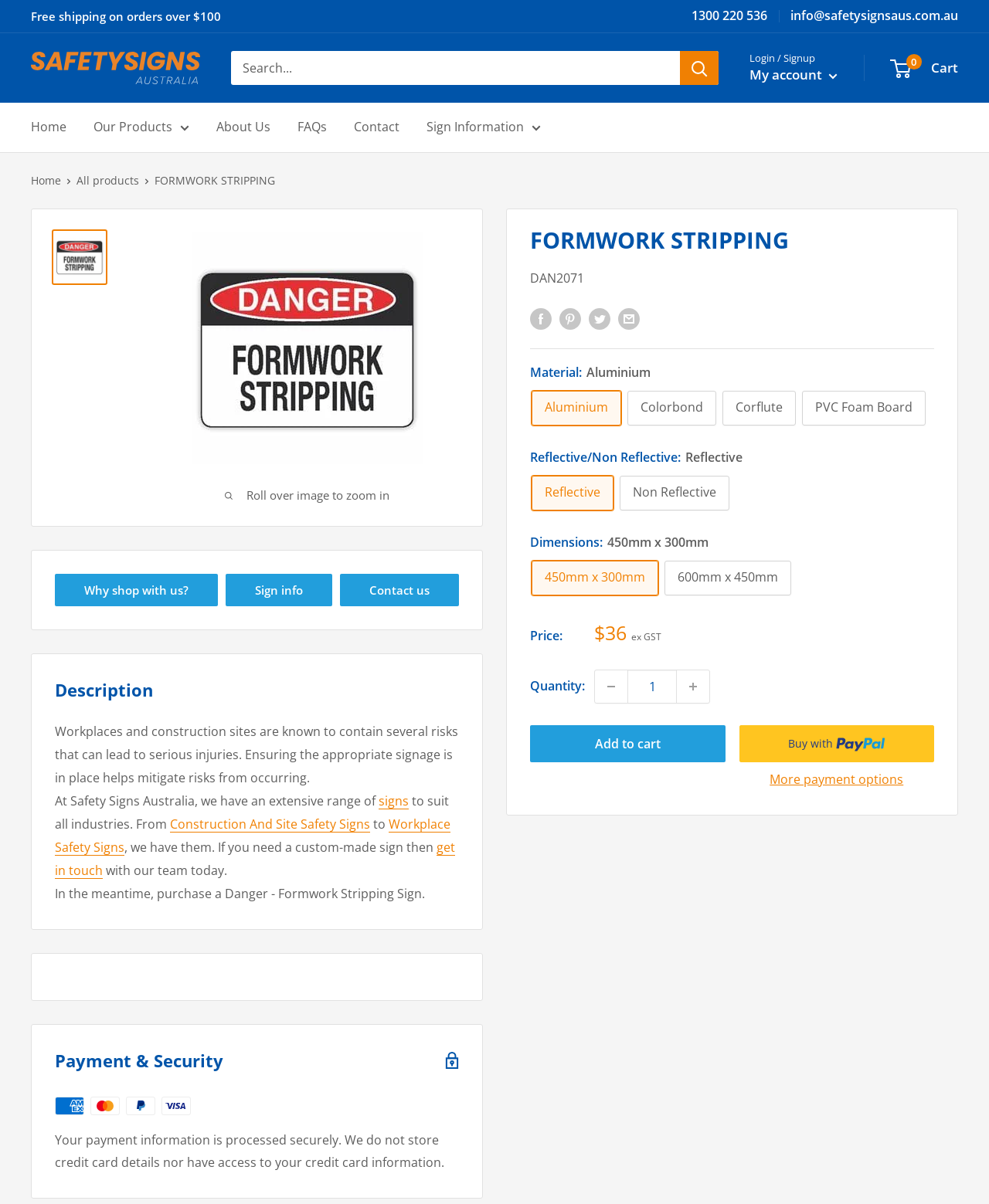Give a concise answer using one word or a phrase to the following question:
What payment methods are accepted?

American Express, Mastercard, PayPal, Visa